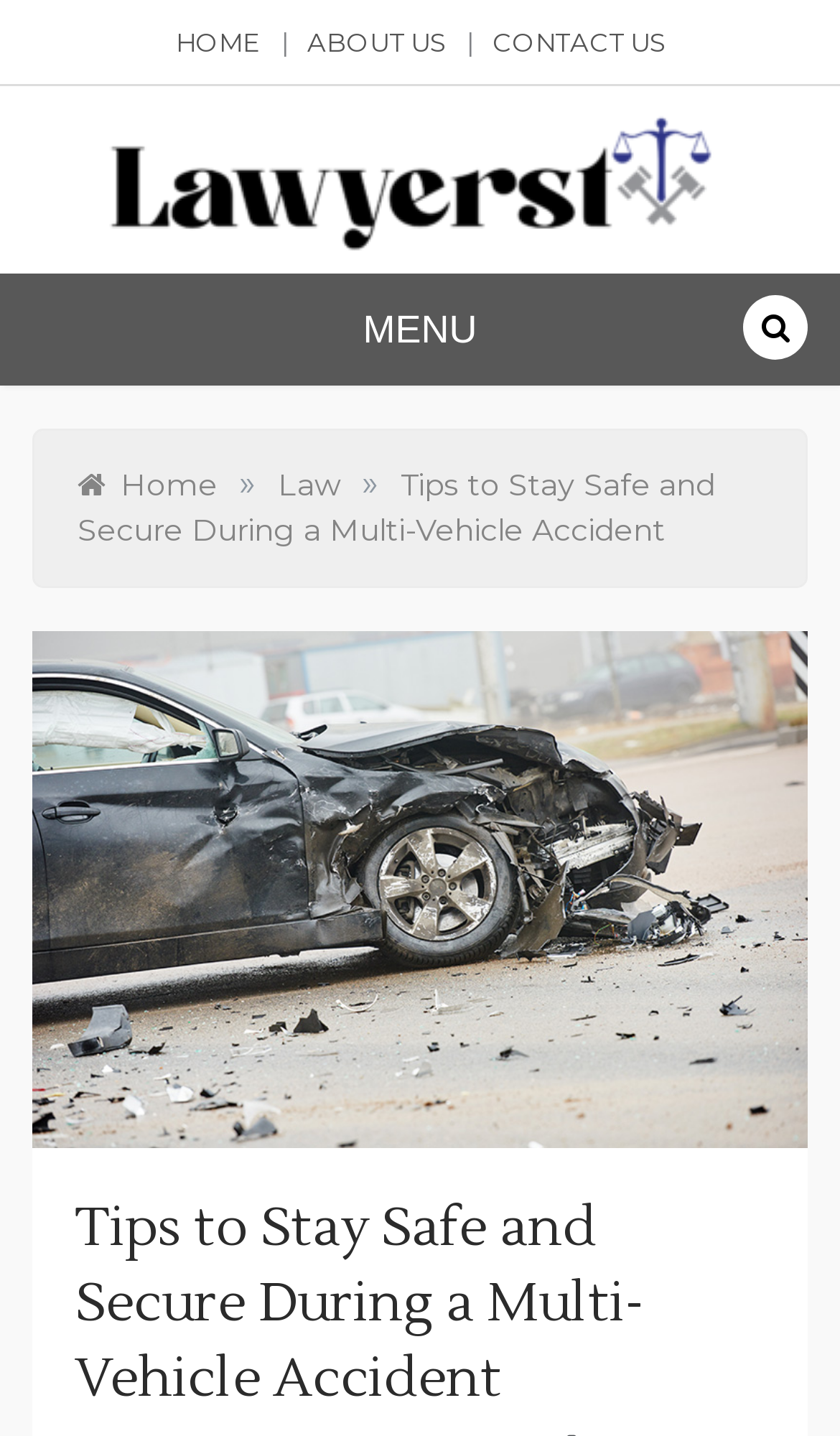Provide a one-word or one-phrase answer to the question:
What is the topic of the current article?

Multi-Vehicle Accident